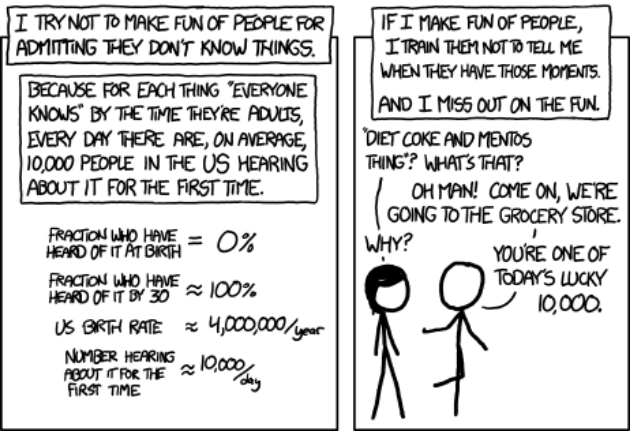How many people in the US hear about certain topics for the first time every day?
Look at the screenshot and provide an in-depth answer.

The left panel of the comic strip notes that 10,000 people in the US hear about certain topics for the first time every day, highlighting the continuous learning process.